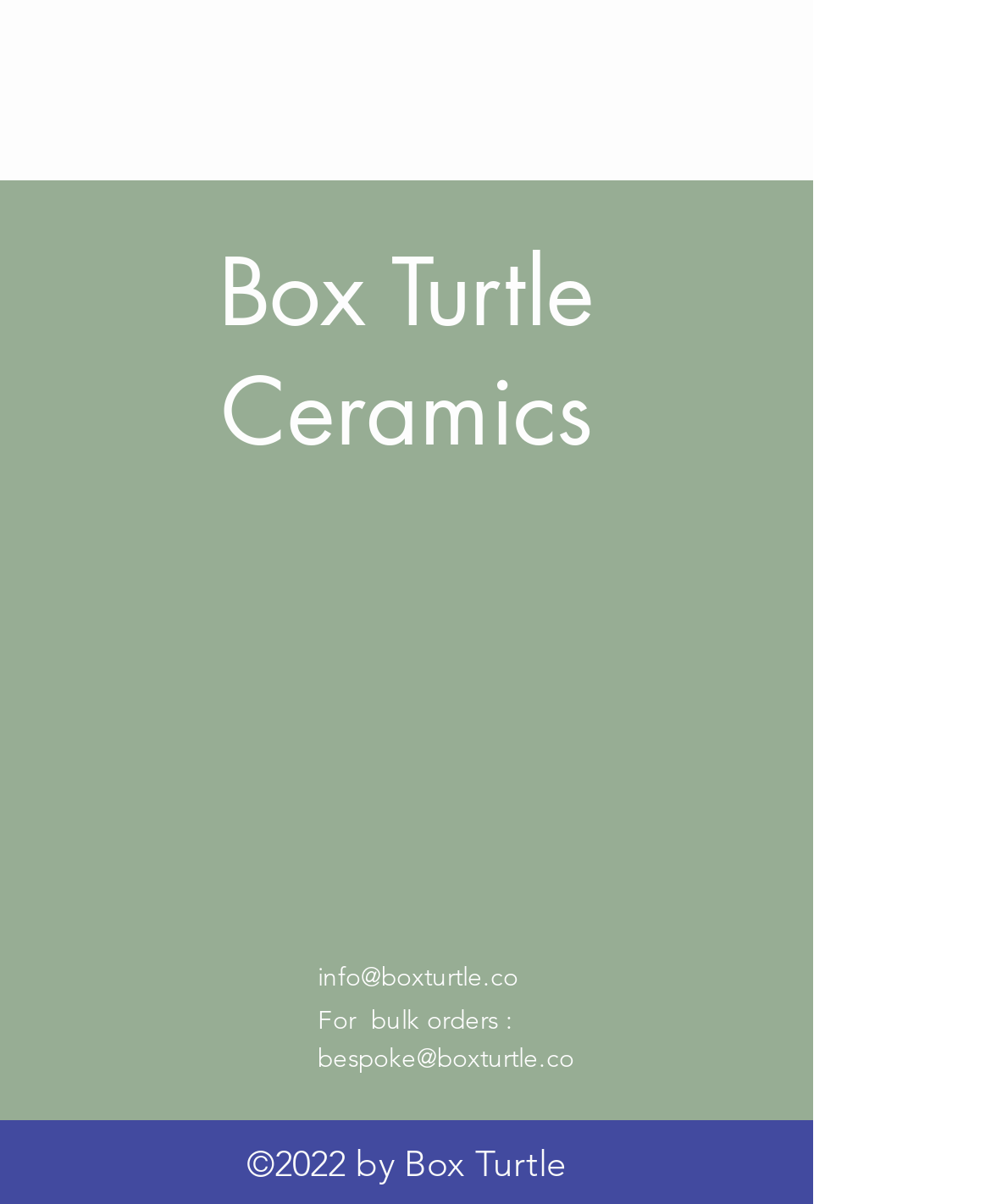What is the company's general contact email?
Look at the image and respond with a single word or a short phrase.

info@boxturtle.co